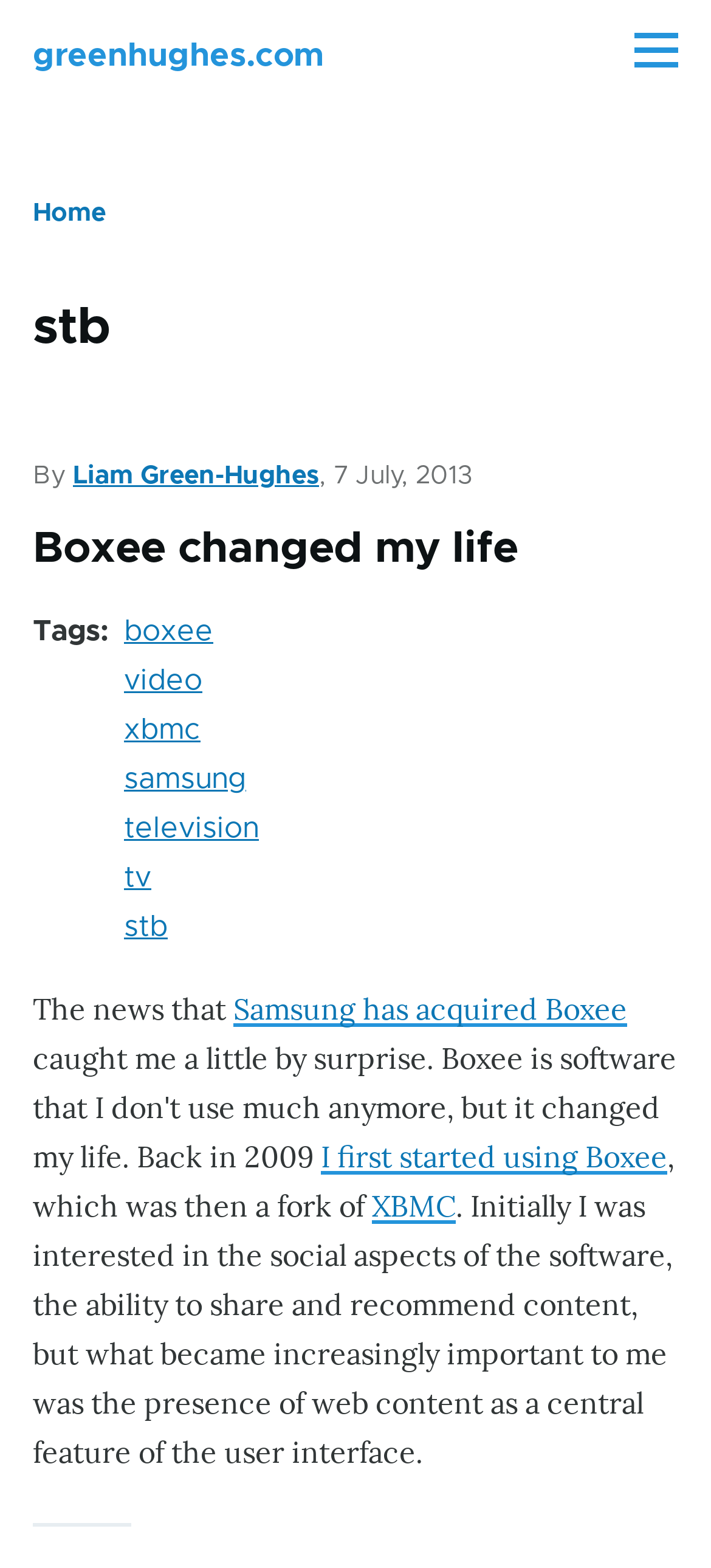Review the image closely and give a comprehensive answer to the question: What is the main topic of the article?

The main topic of the article can be inferred from the title 'Boxee changed my life' and the content of the article, which discusses the author's experience with Boxee.